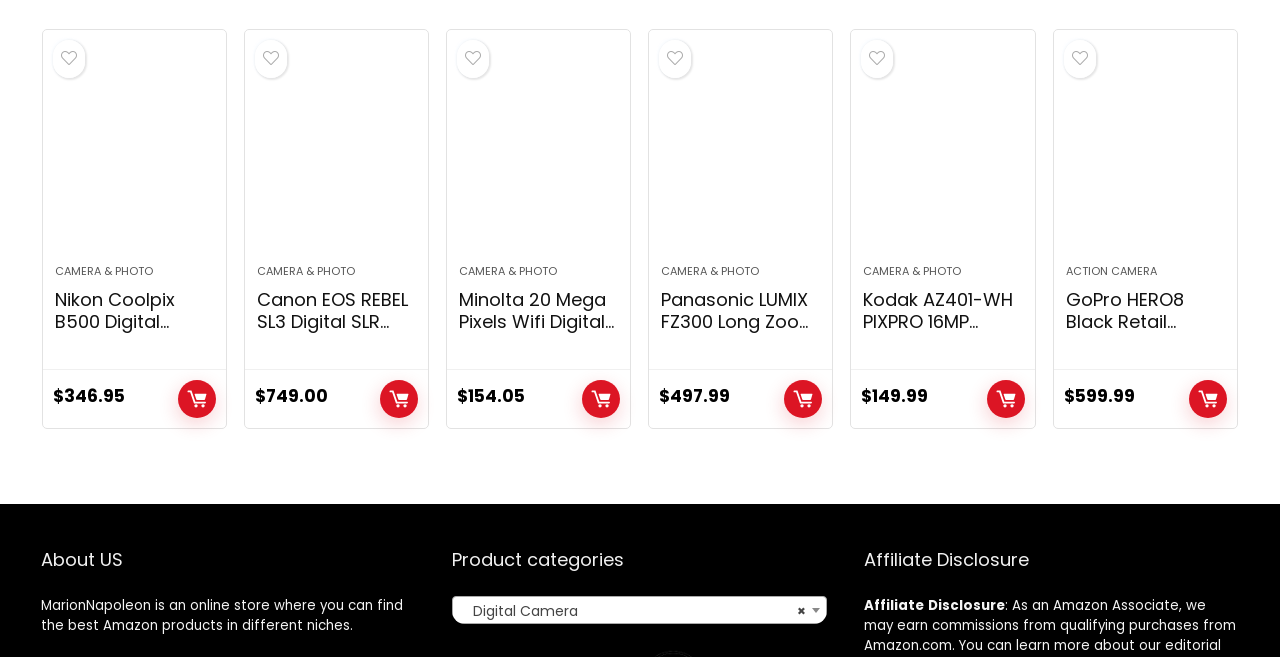Please find the bounding box for the following UI element description. Provide the coordinates in (top-left x, top-left y, bottom-right x, bottom-right y) format, with values between 0 and 1: Action camera

[0.832, 0.4, 0.904, 0.425]